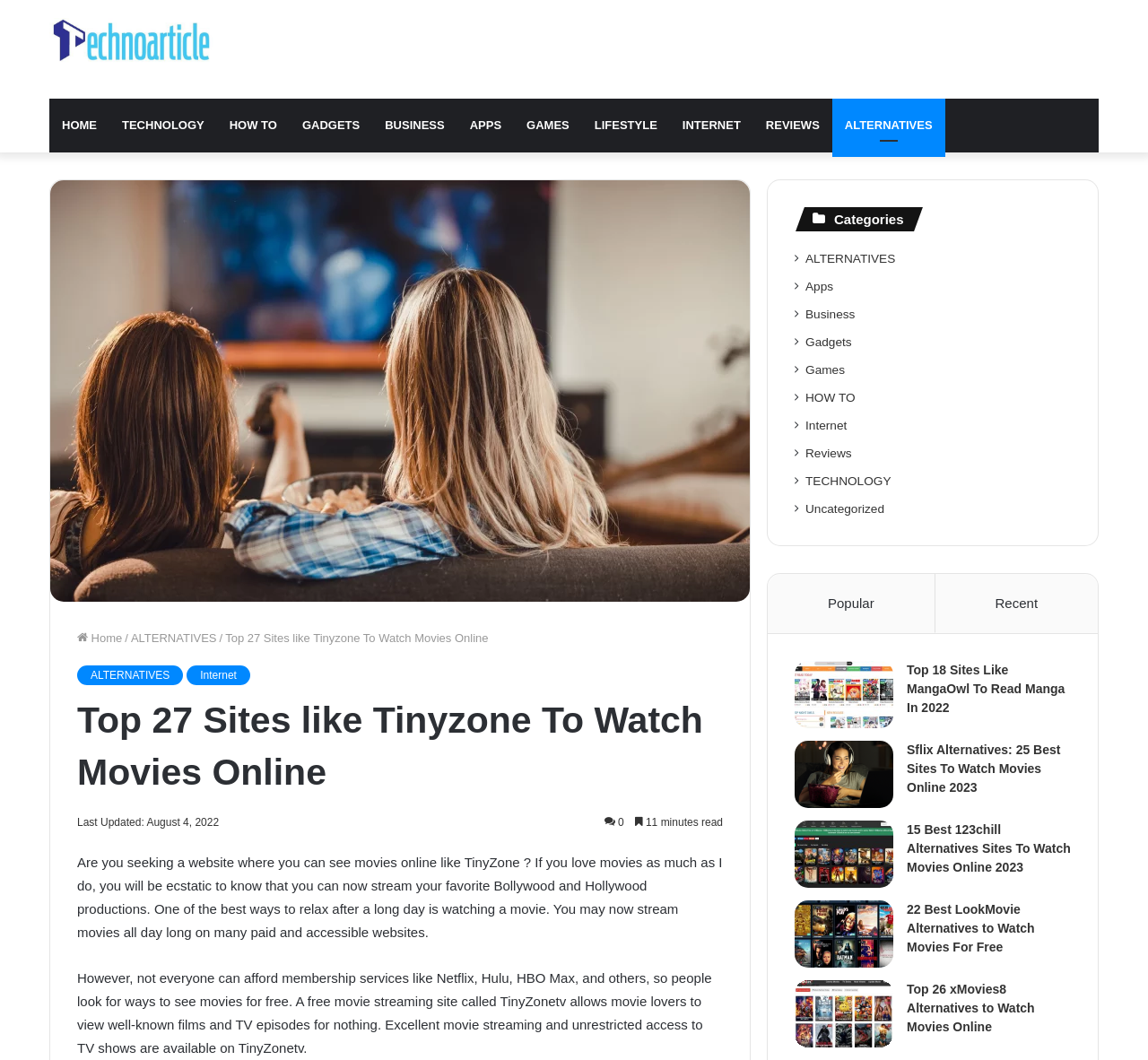How many minutes does it take to read the main article?
Using the image as a reference, deliver a detailed and thorough answer to the question.

According to the webpage, the main article is estimated to take 11 minutes to read, as indicated by the text '11 minutes read' located near the top of the webpage.